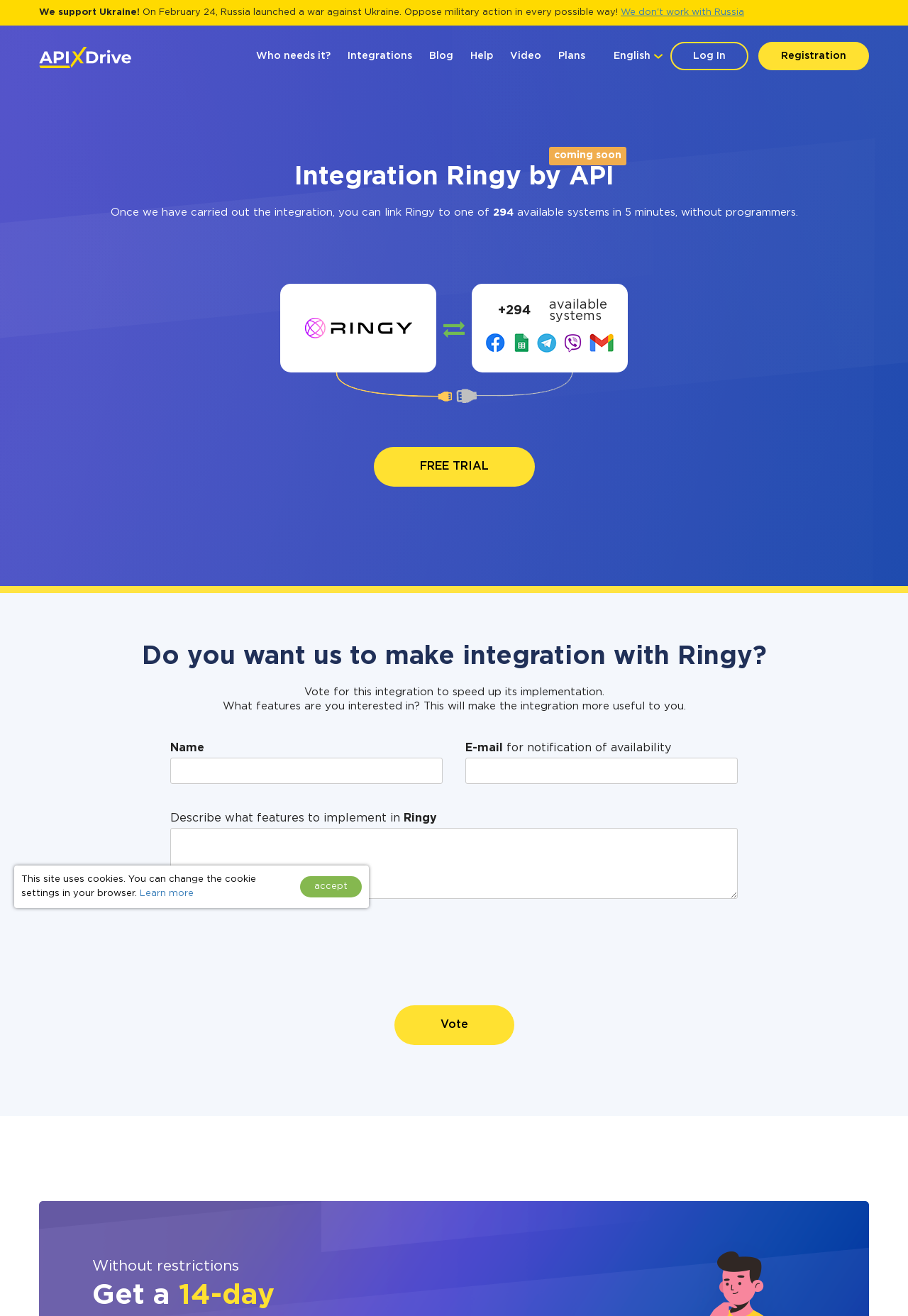What is the language of the webpage?
Using the visual information, answer the question in a single word or phrase.

English